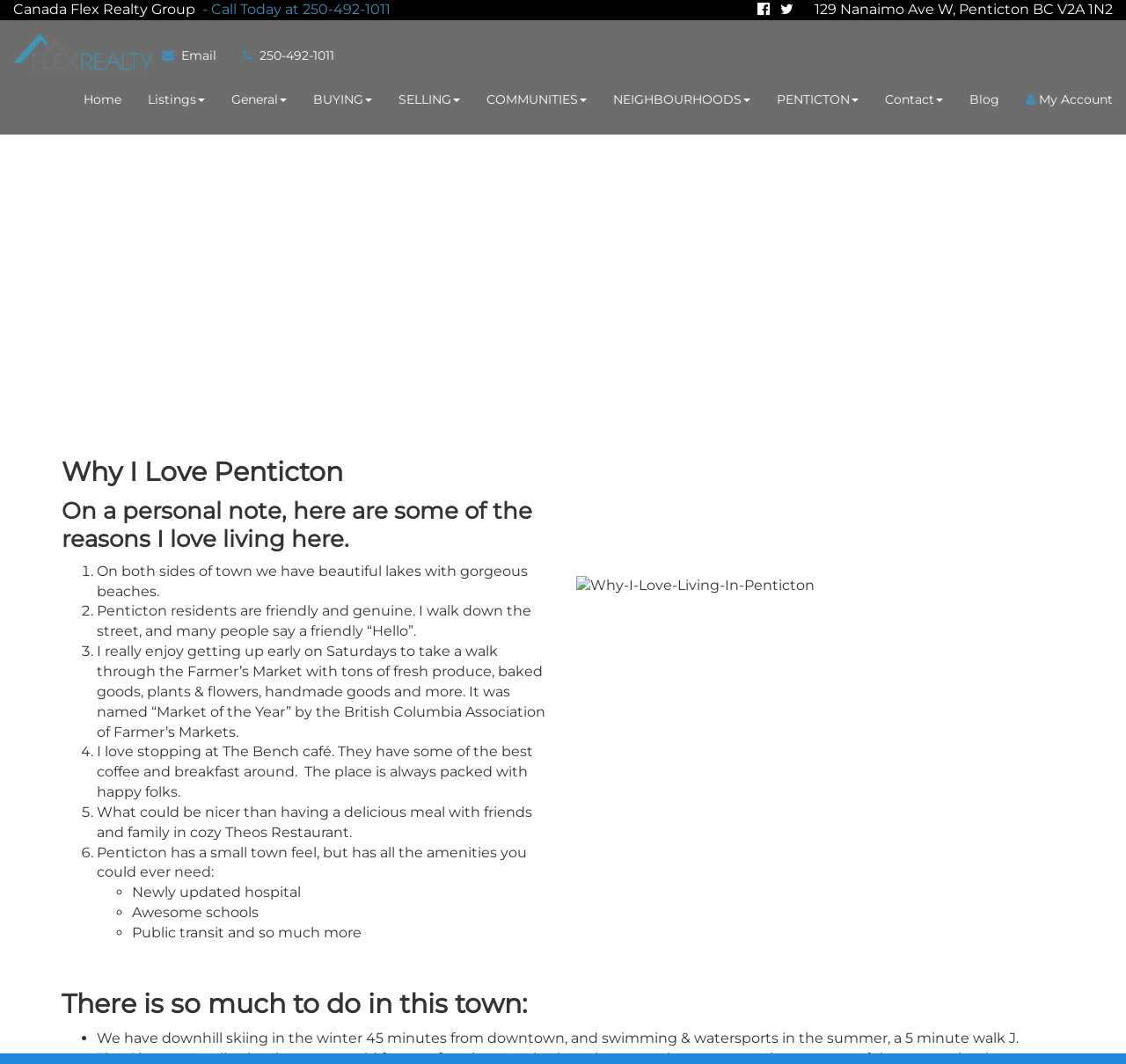Review the image closely and give a comprehensive answer to the question: What is the address of the realty group?

The address of the realty group can be found in a static text element on the webpage, which displays the address as '129 Nanaimo Ave W, Penticton BC V2A 1N2'.